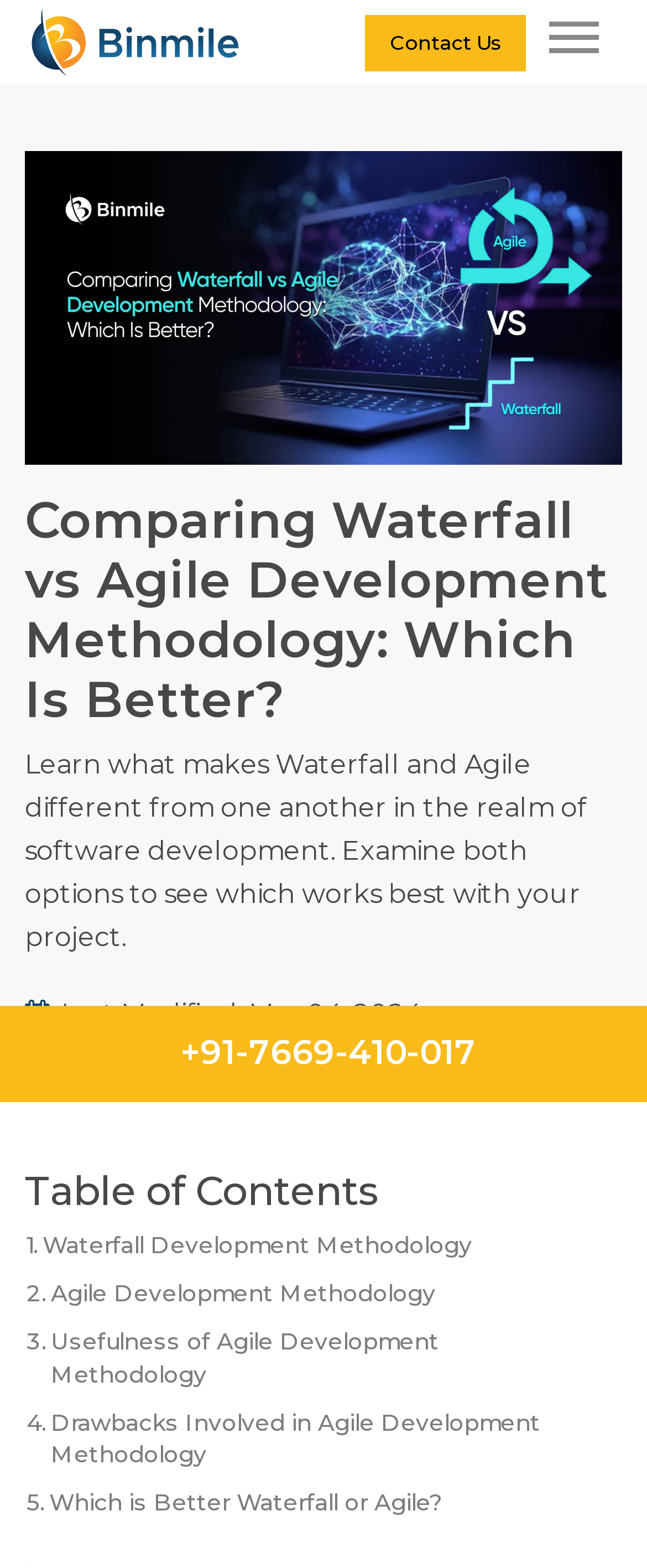How many links are under 'Table of Contents'? Using the information from the screenshot, answer with a single word or phrase.

5